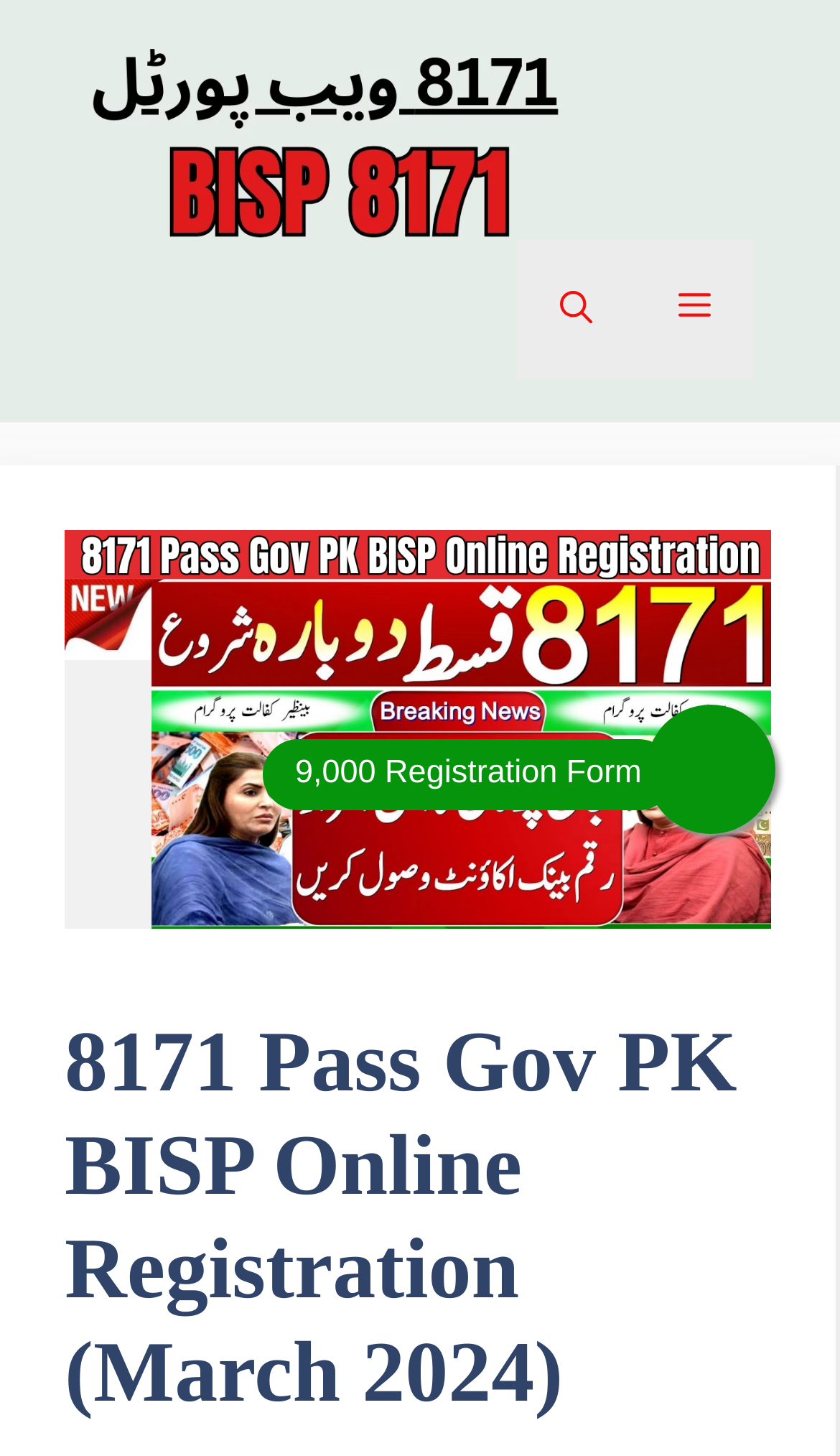Locate the bounding box of the UI element described by: "parent_node: Skip to content" in the given webpage screenshot.

[0.769, 0.484, 0.923, 0.573]